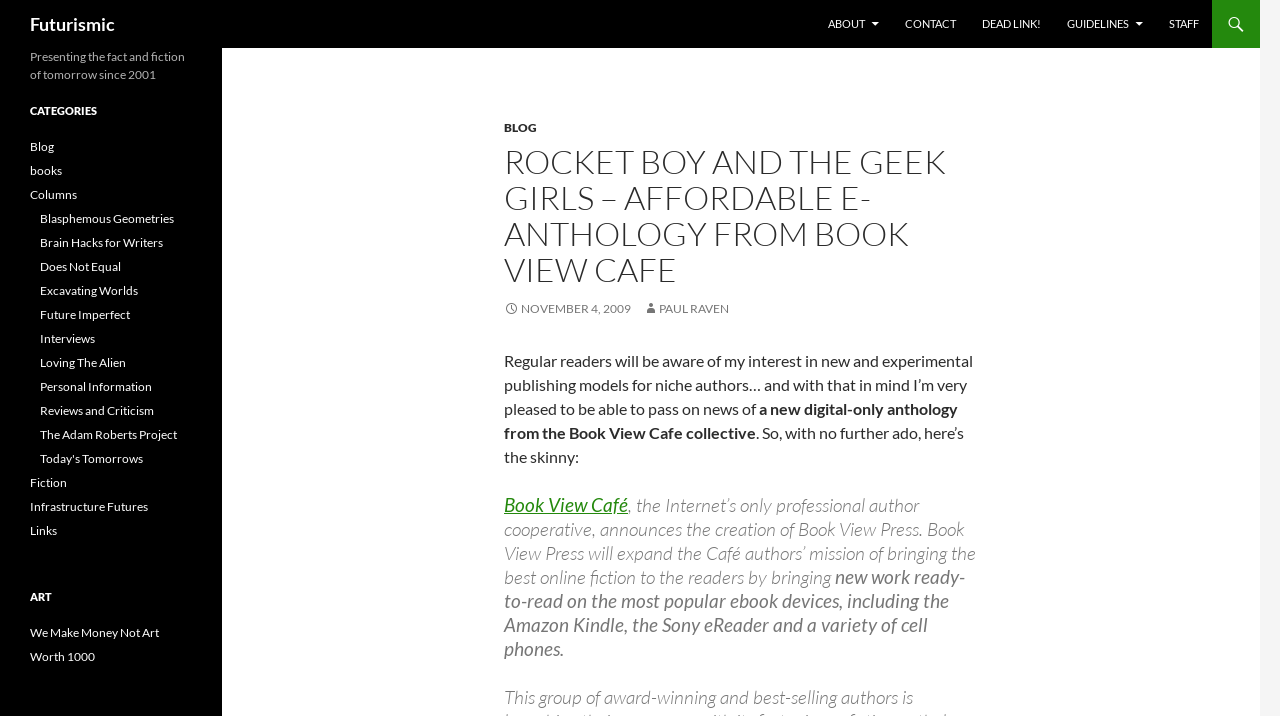Can you show the bounding box coordinates of the region to click on to complete the task described in the instruction: "Click on the ABOUT link"?

[0.638, 0.0, 0.696, 0.067]